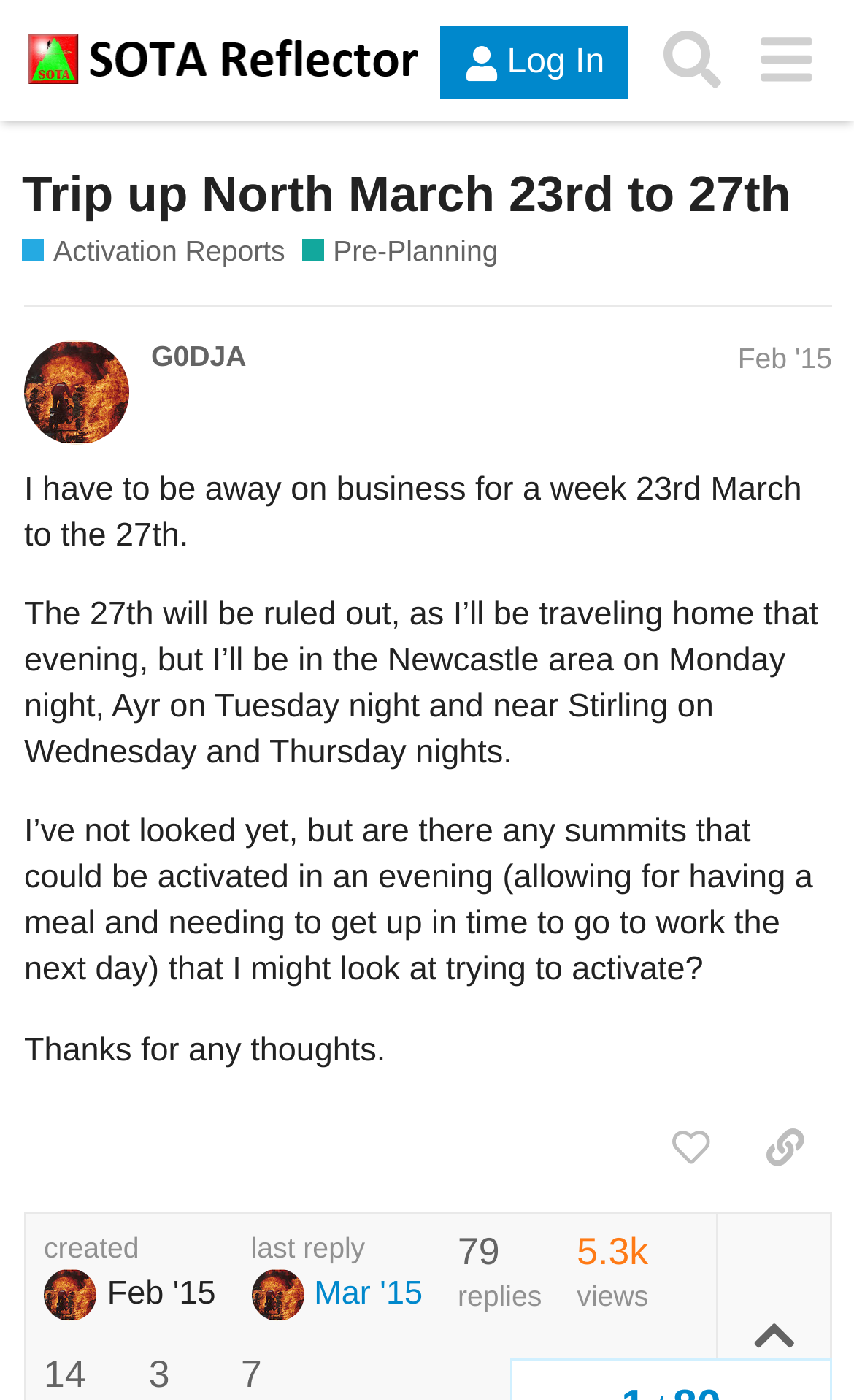Determine the bounding box coordinates of the clickable region to follow the instruction: "Copy a link to this post to clipboard".

[0.864, 0.79, 0.974, 0.849]